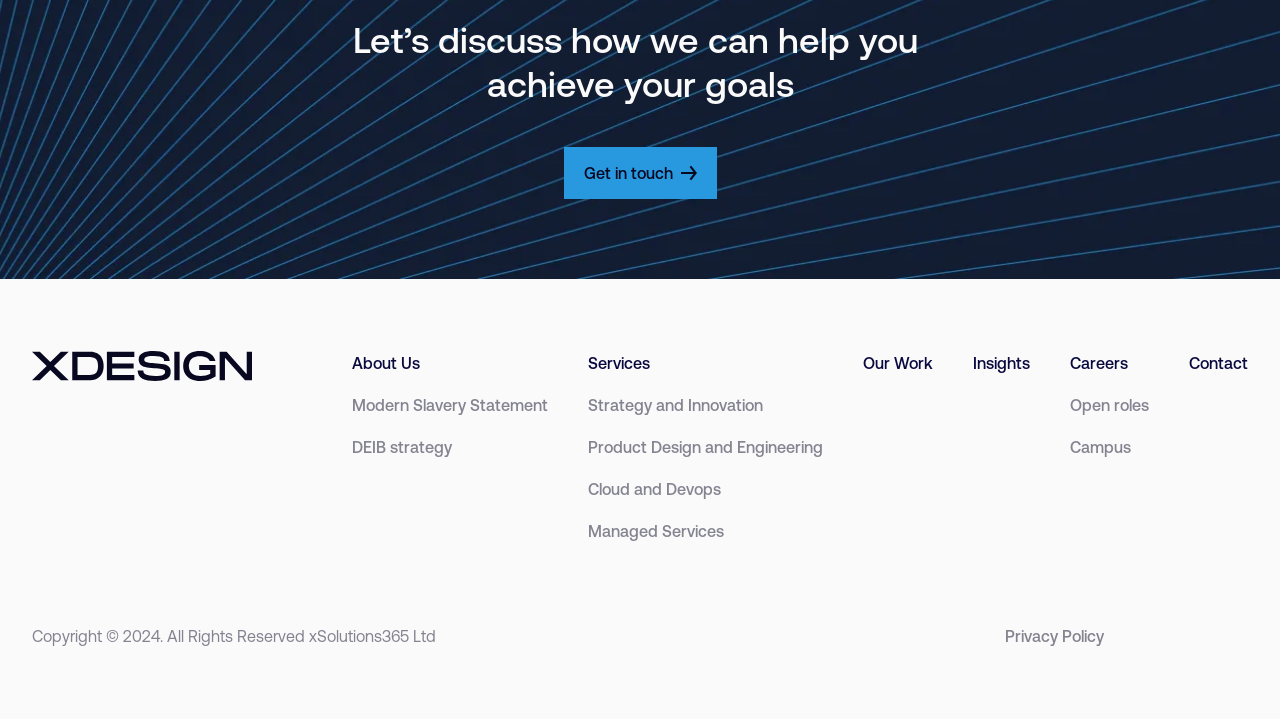Can you find the bounding box coordinates of the area I should click to execute the following instruction: "Get in touch with the company"?

[0.44, 0.204, 0.56, 0.277]